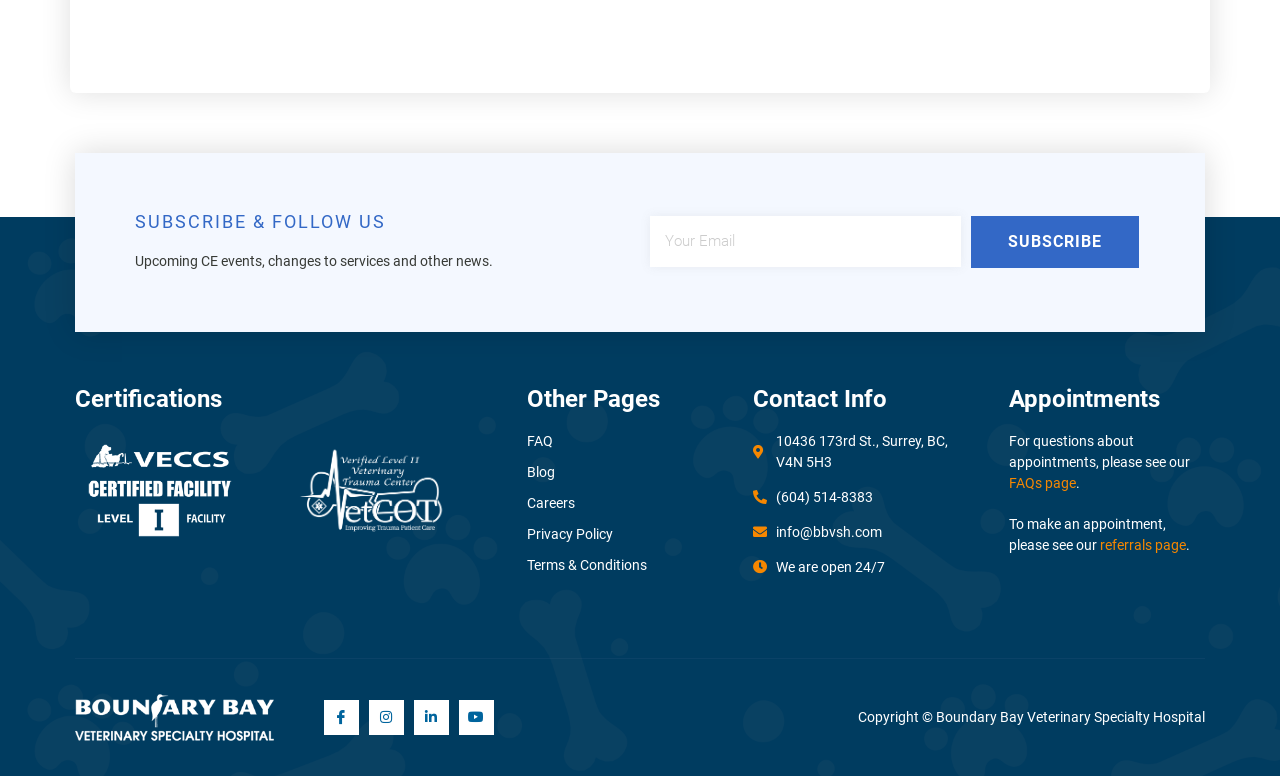Identify the bounding box coordinates for the UI element described as: "Terms & Conditions".

[0.412, 0.715, 0.588, 0.742]